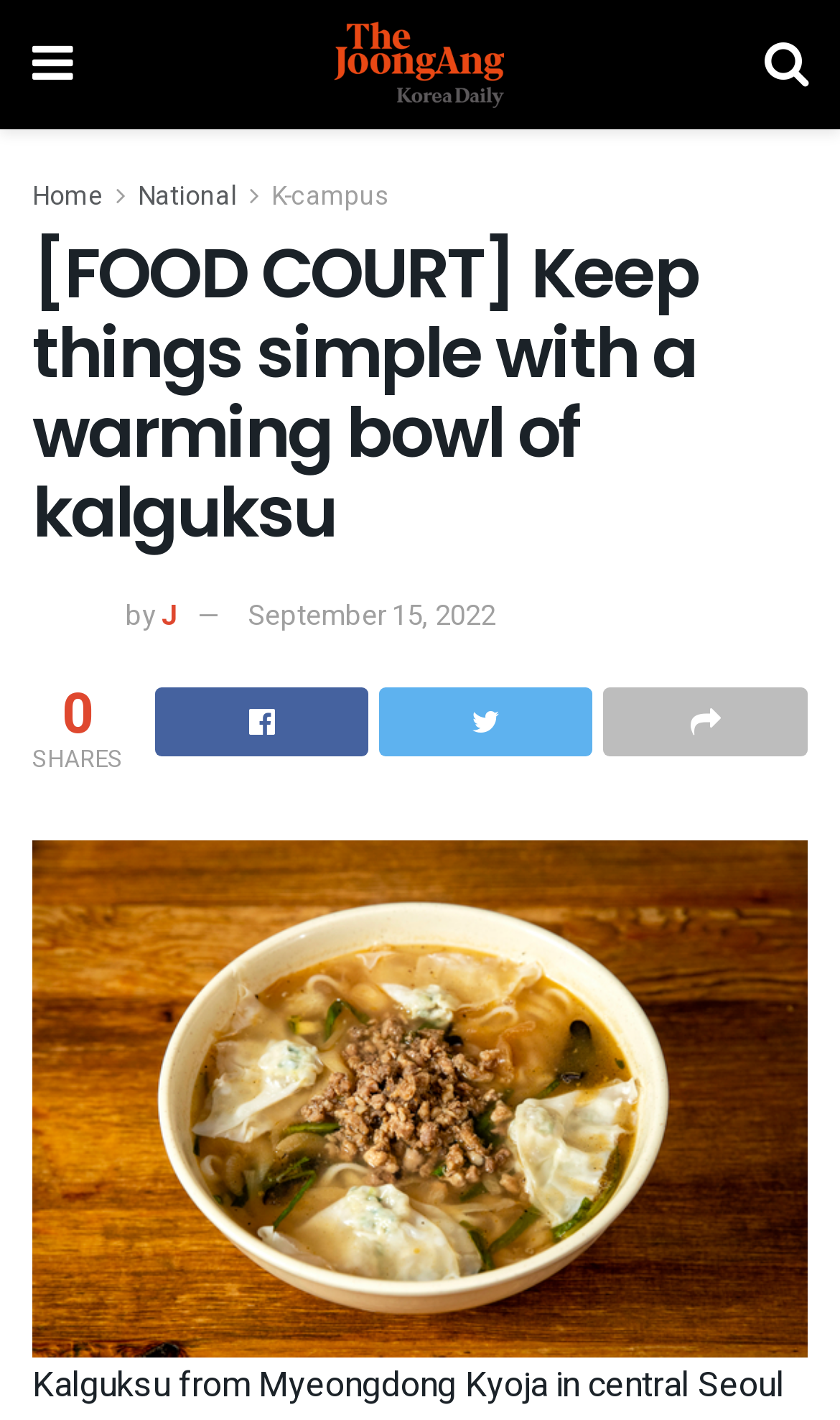Answer the following query concisely with a single word or phrase:
What is the date of the article?

September 15, 2022